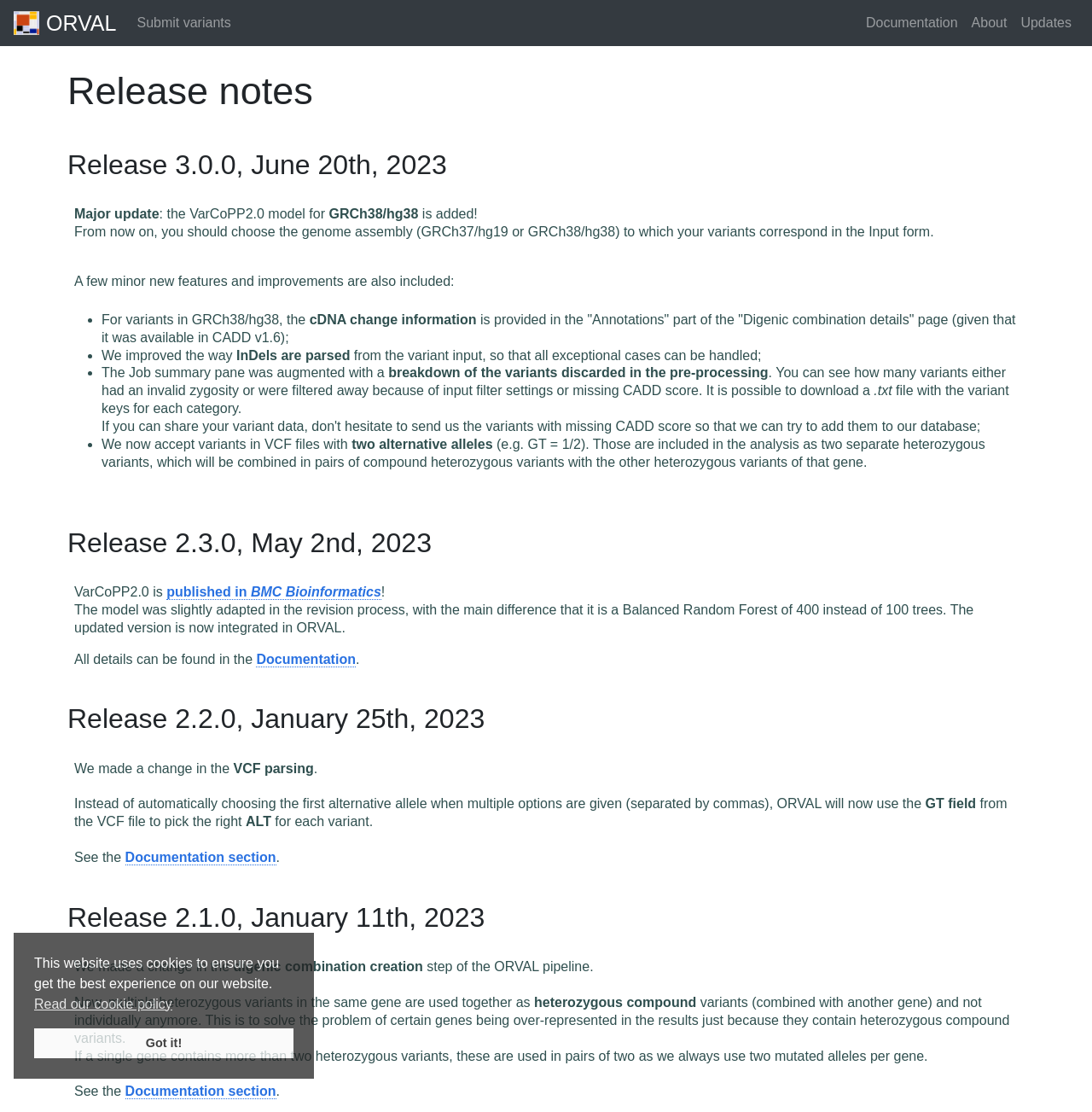Highlight the bounding box coordinates of the element you need to click to perform the following instruction: "Submit variants."

[0.119, 0.007, 0.218, 0.035]